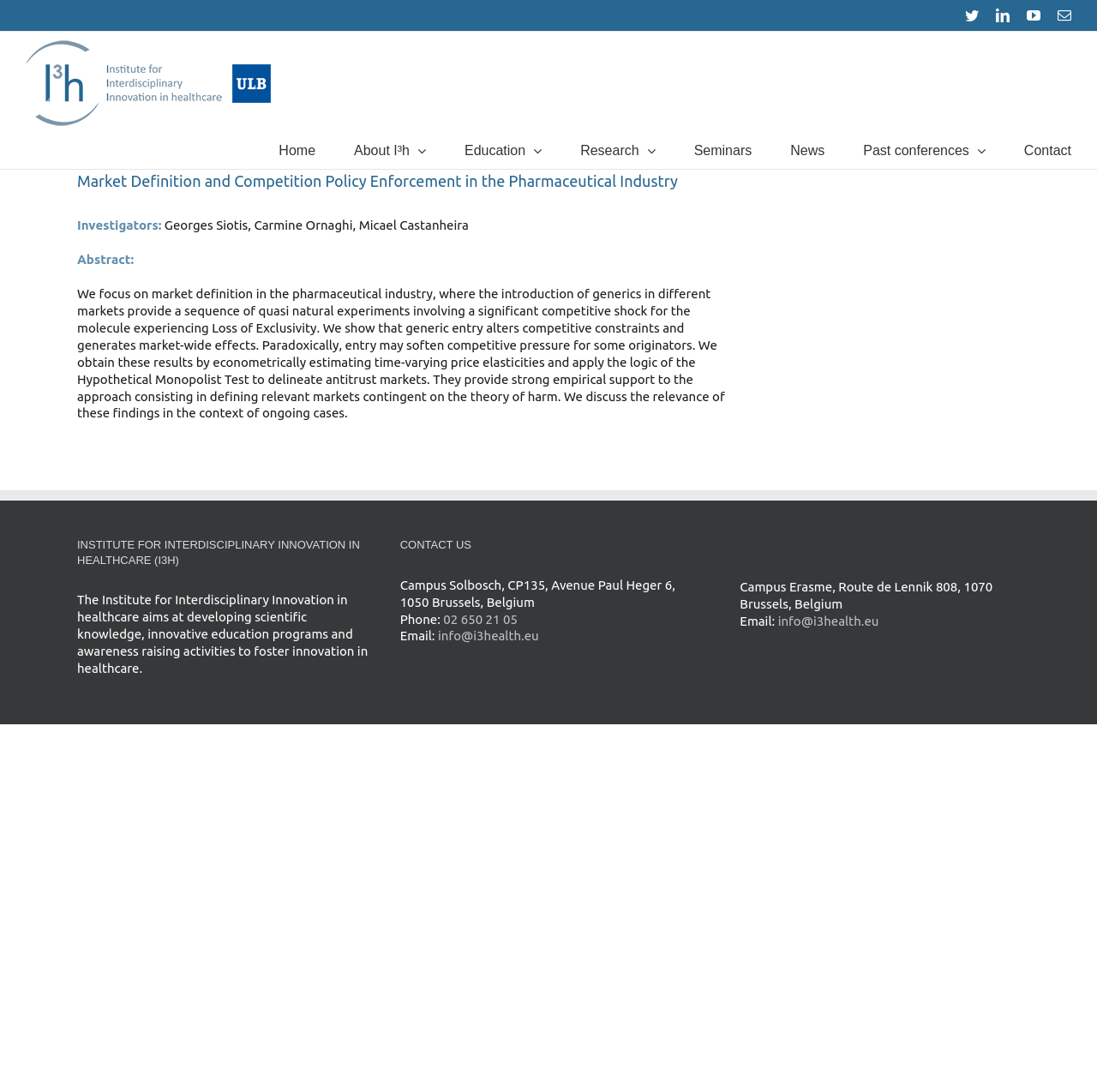Determine the bounding box for the UI element as described: "info@i3health.eu". The coordinates should be represented as four float numbers between 0 and 1, formatted as [left, top, right, bottom].

[0.399, 0.576, 0.491, 0.589]